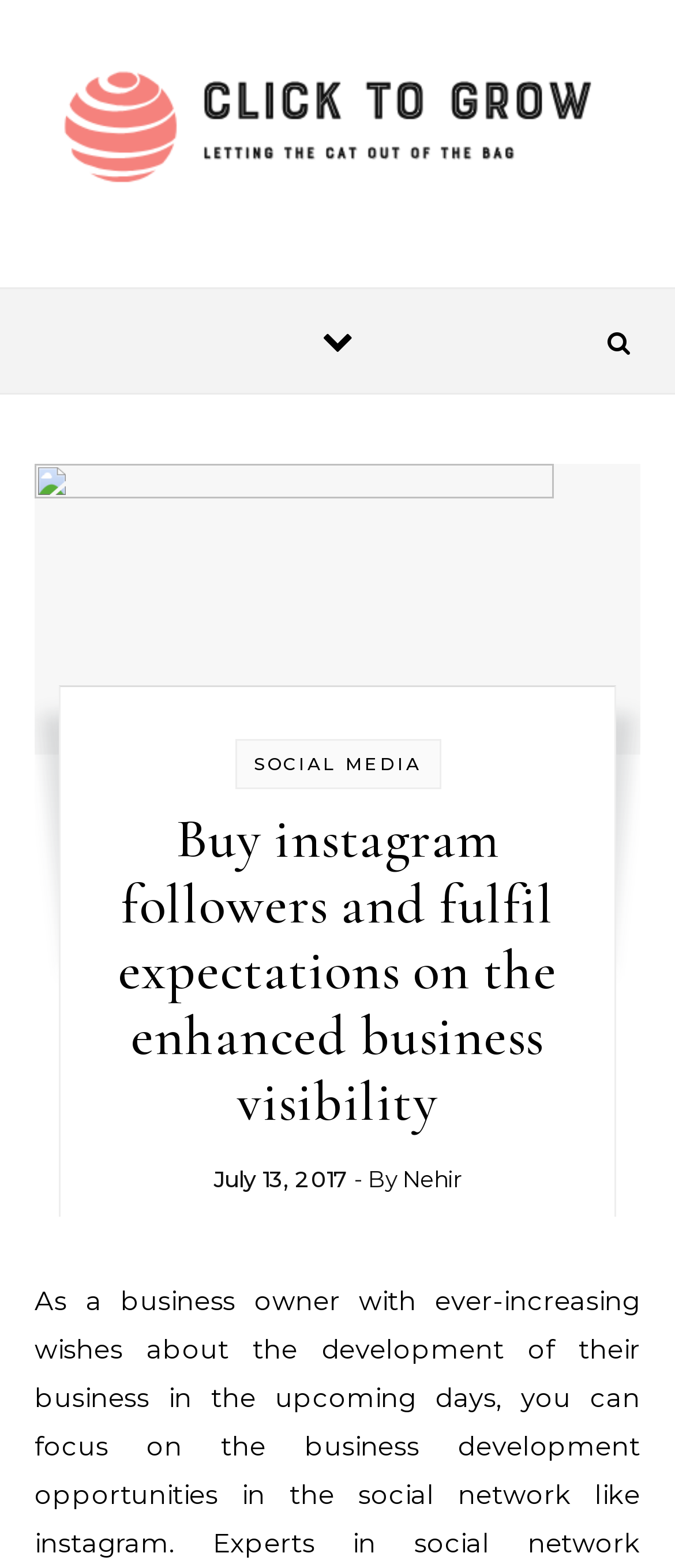Carefully examine the image and provide an in-depth answer to the question: What is the purpose of the website?

Based on the webpage content, it appears that the website is focused on helping businesses grow their visibility on Instagram by buying followers, which is evident from the heading 'Buy instagram followers and fulfil expectations on the enhanced business visibility'.